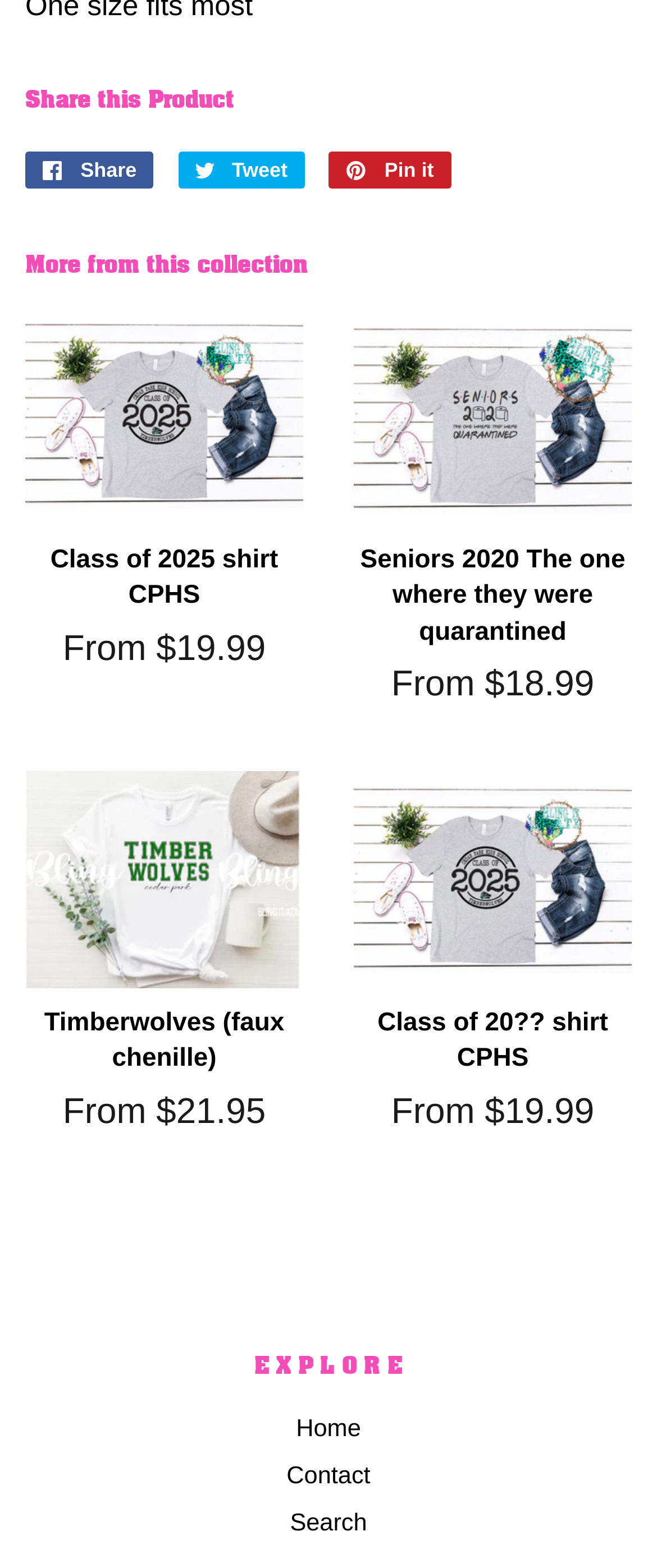What is the purpose of the 'Share this Product' section?
Please interpret the details in the image and answer the question thoroughly.

The 'Share this Product' section contains links to share the product on Facebook, Twitter, and Pinterest, indicating that its purpose is to allow users to share products on social media platforms.